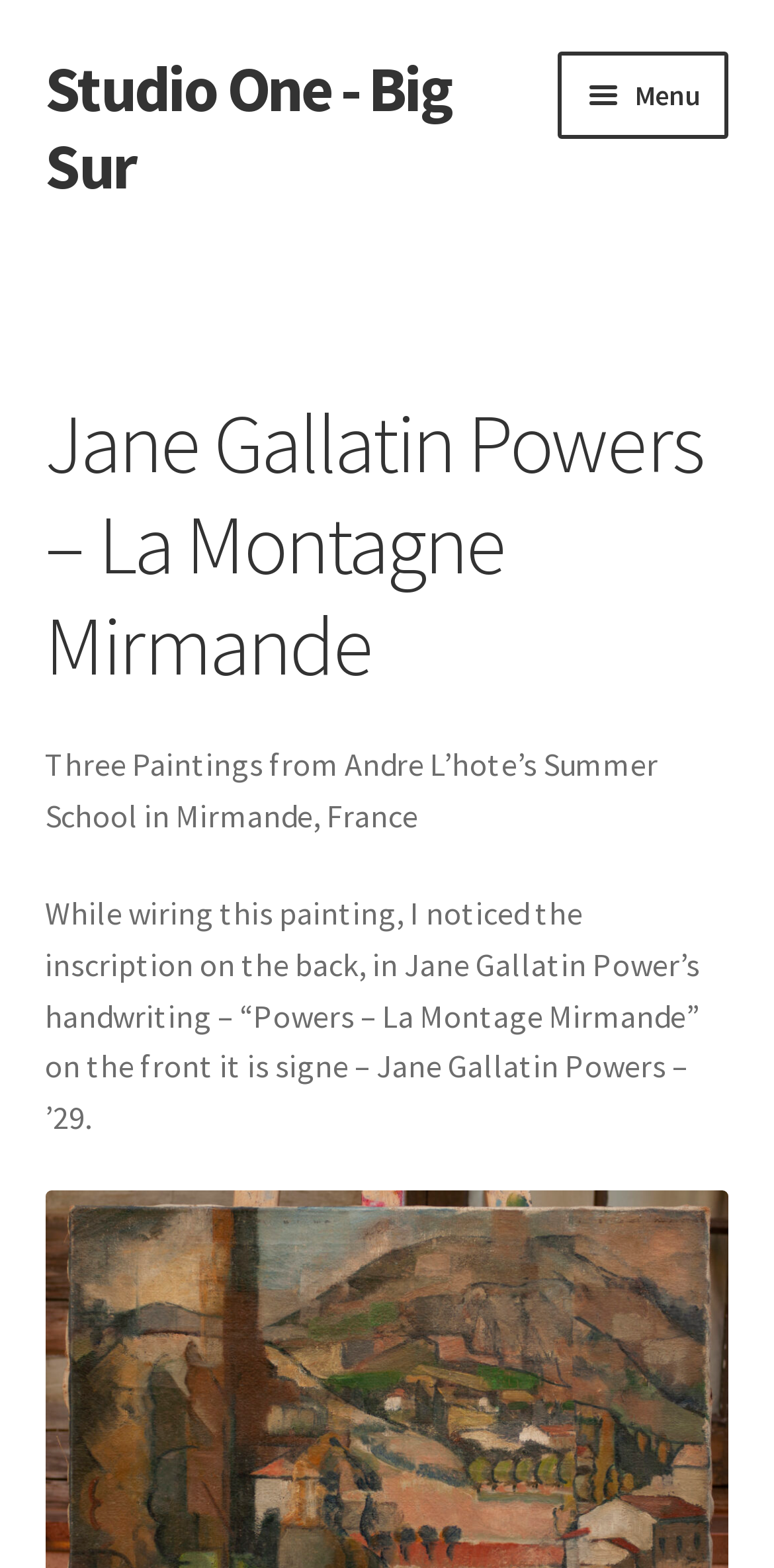Using the given description, provide the bounding box coordinates formatted as (top-left x, top-left y, bottom-right x, bottom-right y), with all values being floating point numbers between 0 and 1. Description: Who We Are!

[0.058, 0.199, 0.942, 0.267]